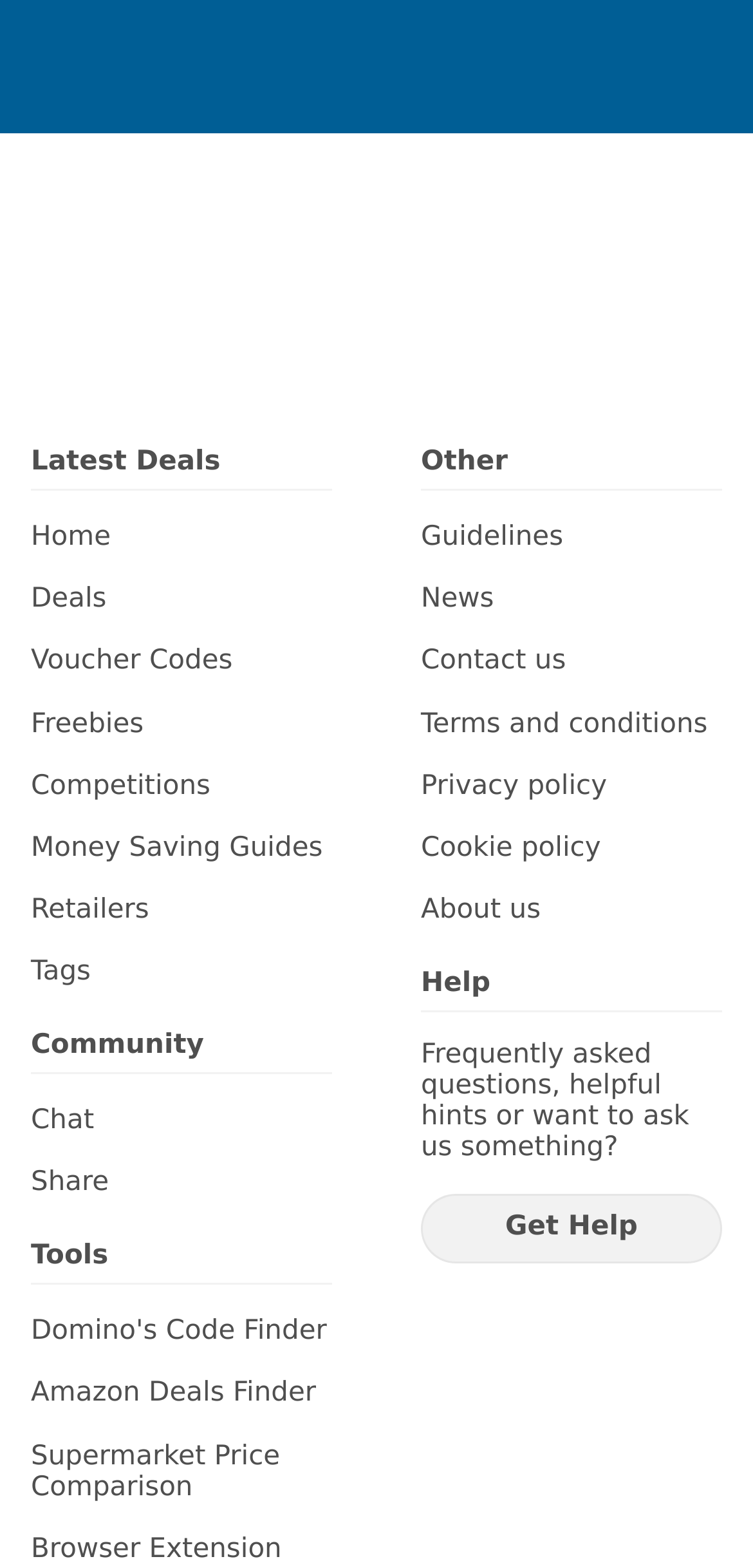Find and provide the bounding box coordinates for the UI element described with: "Supermarket Price Comparison".

[0.041, 0.919, 0.441, 0.958]